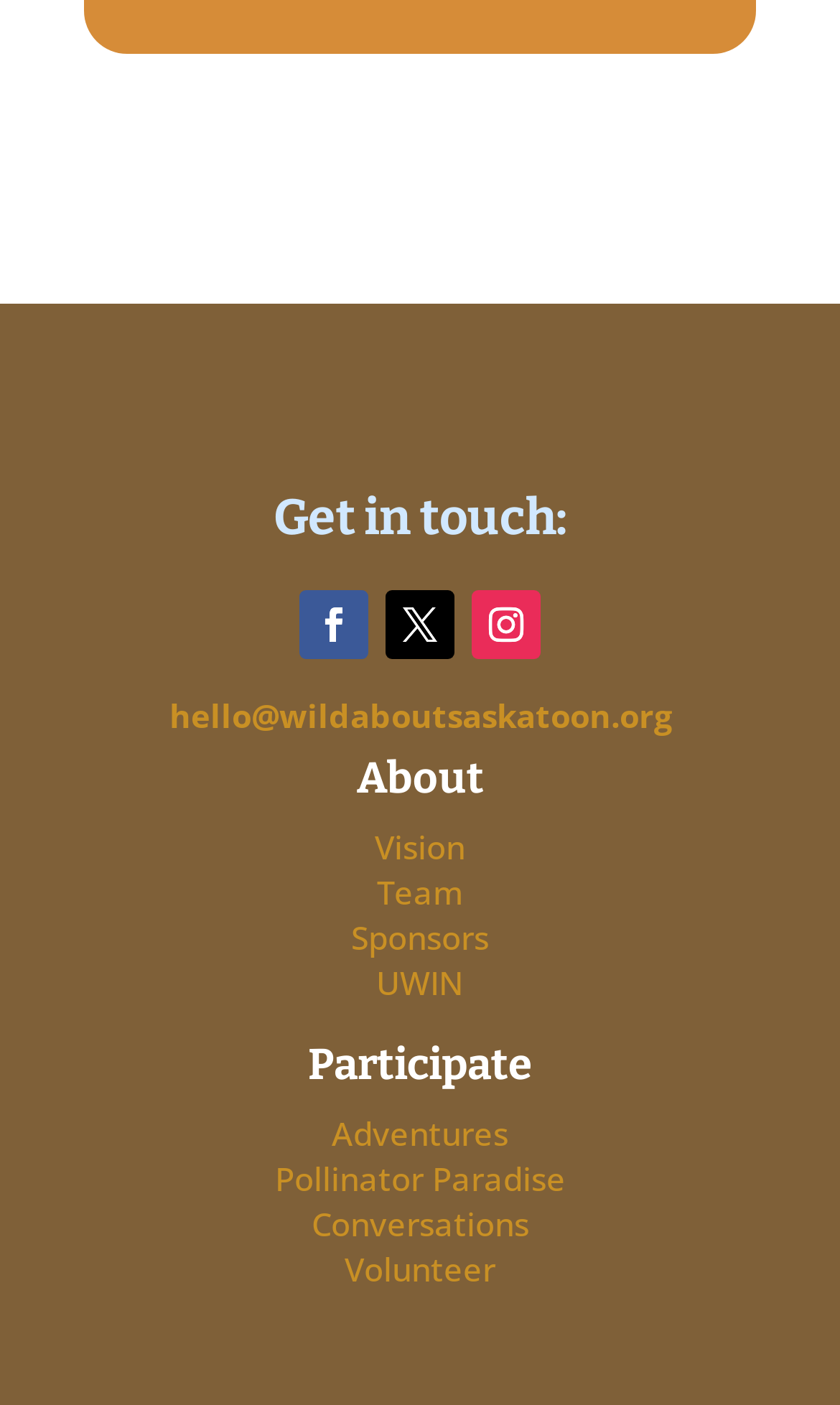How many links are there under 'Participate'?
Based on the image, provide a one-word or brief-phrase response.

4